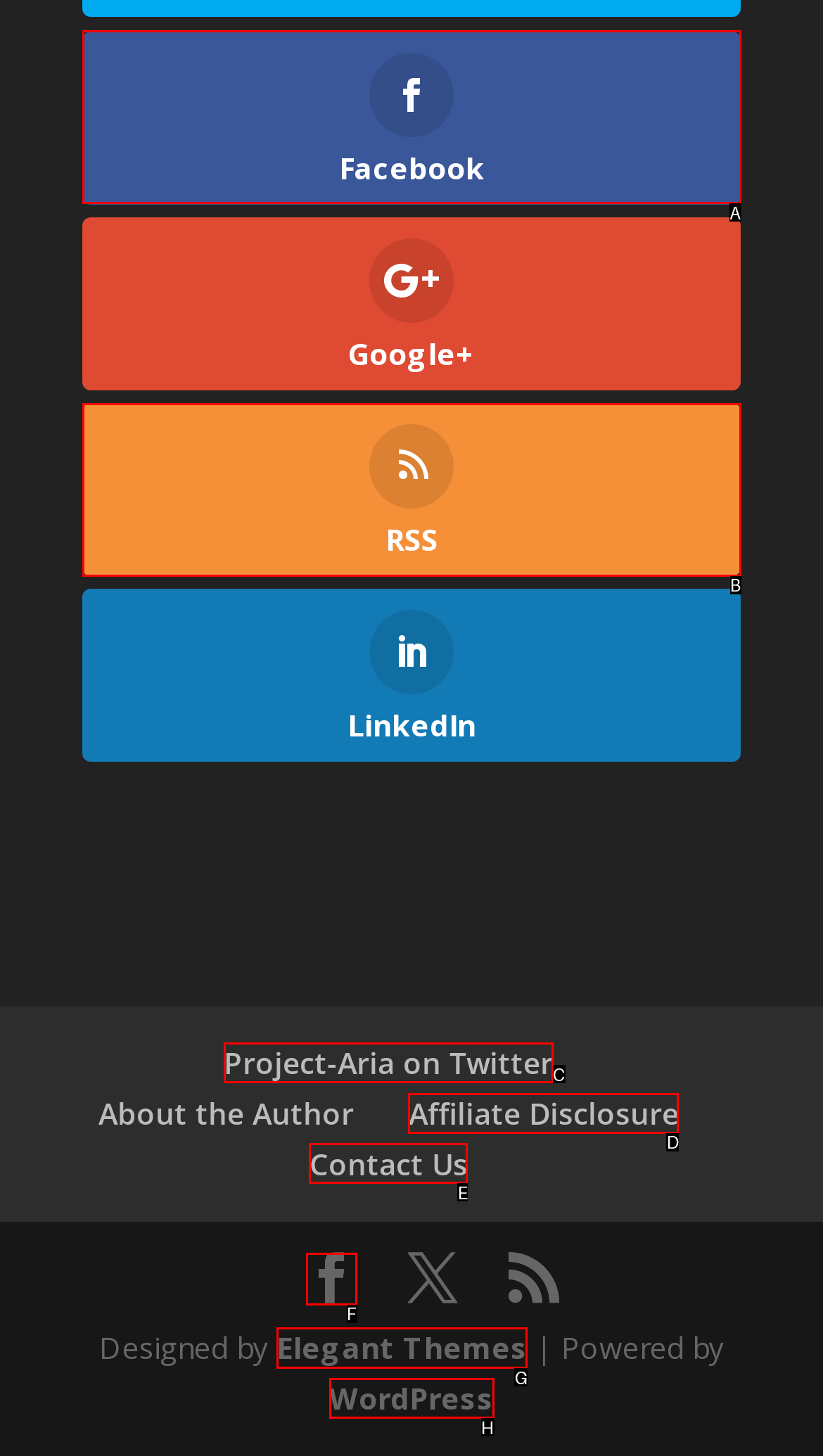Determine the appropriate lettered choice for the task: Visit Elegant Themes. Reply with the correct letter.

G